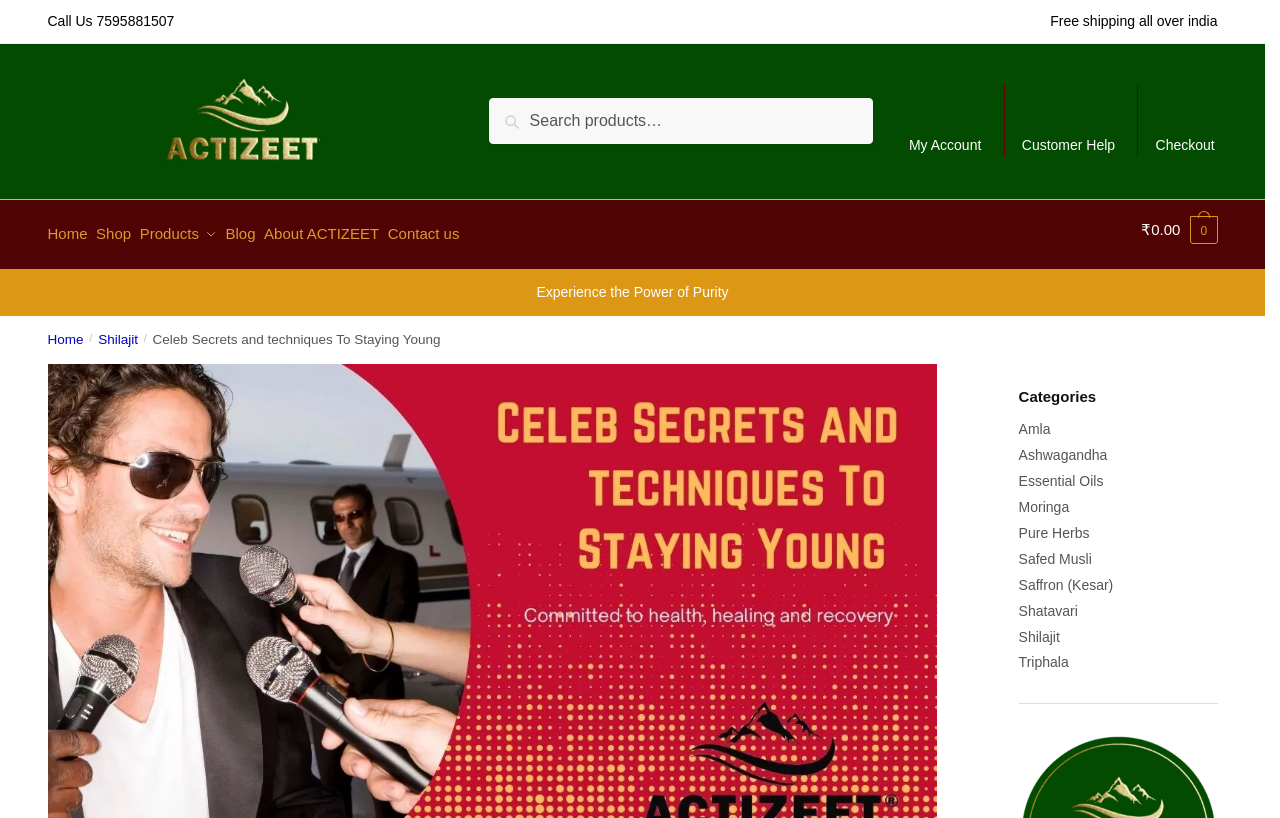What is the name of the company or brand?
Please look at the screenshot and answer in one word or a short phrase.

ACTIZEET